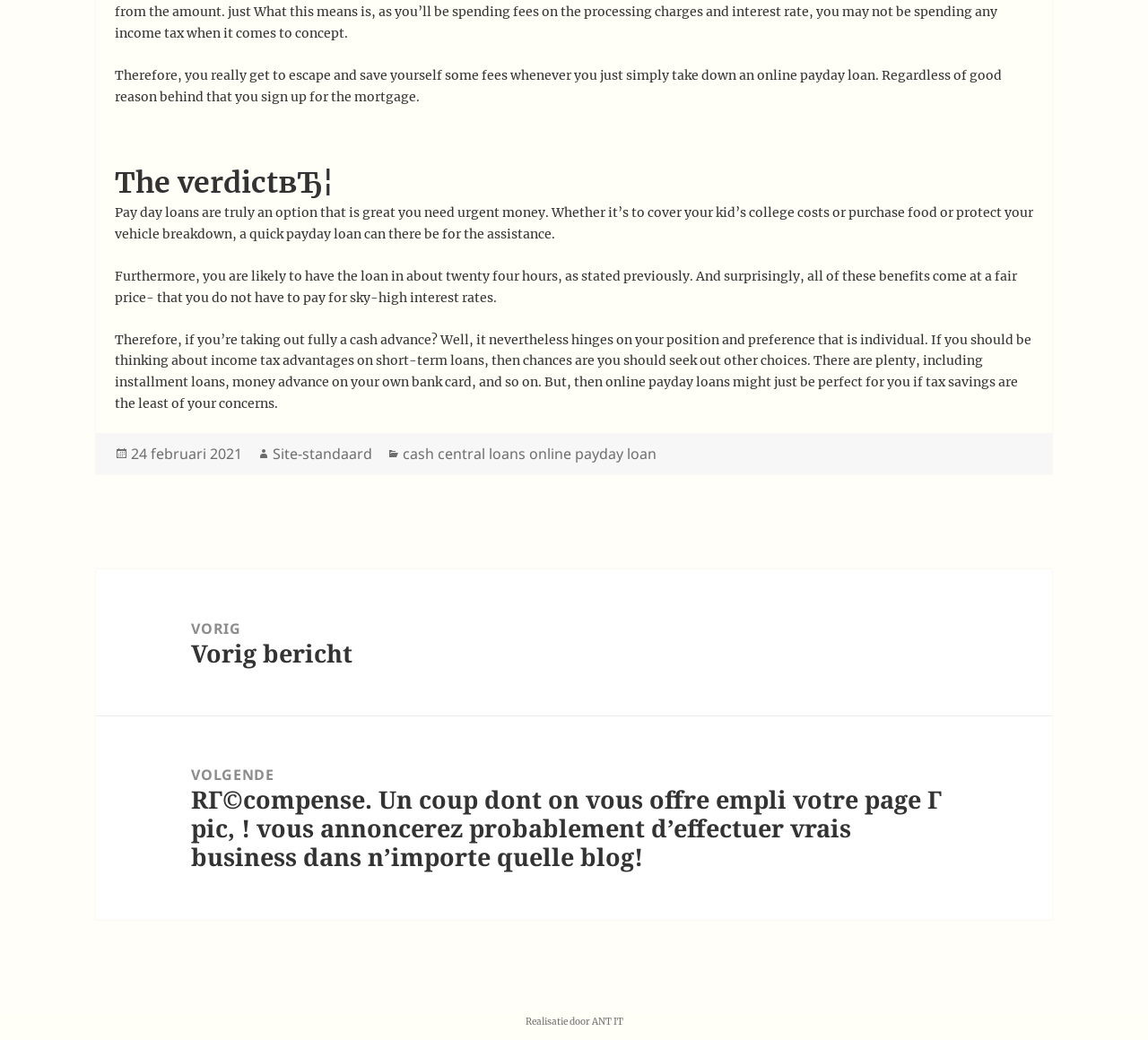Provide a short answer using a single word or phrase for the following question: 
When was the article posted?

24 februari 2021